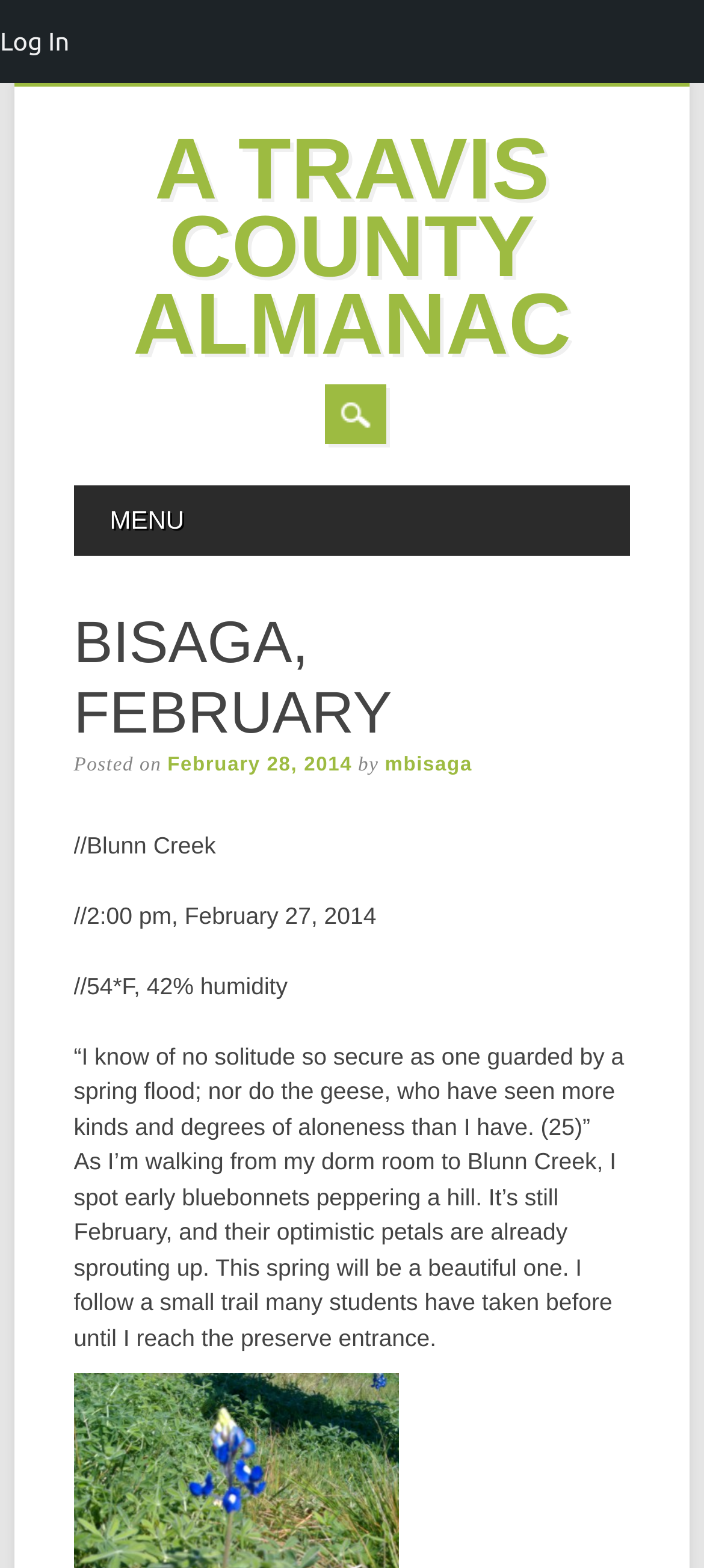Identify and provide the bounding box coordinates of the UI element described: "Skip to content". The coordinates should be formatted as [left, top, right, bottom], with each number being a float between 0 and 1.

[0.102, 0.31, 0.211, 0.372]